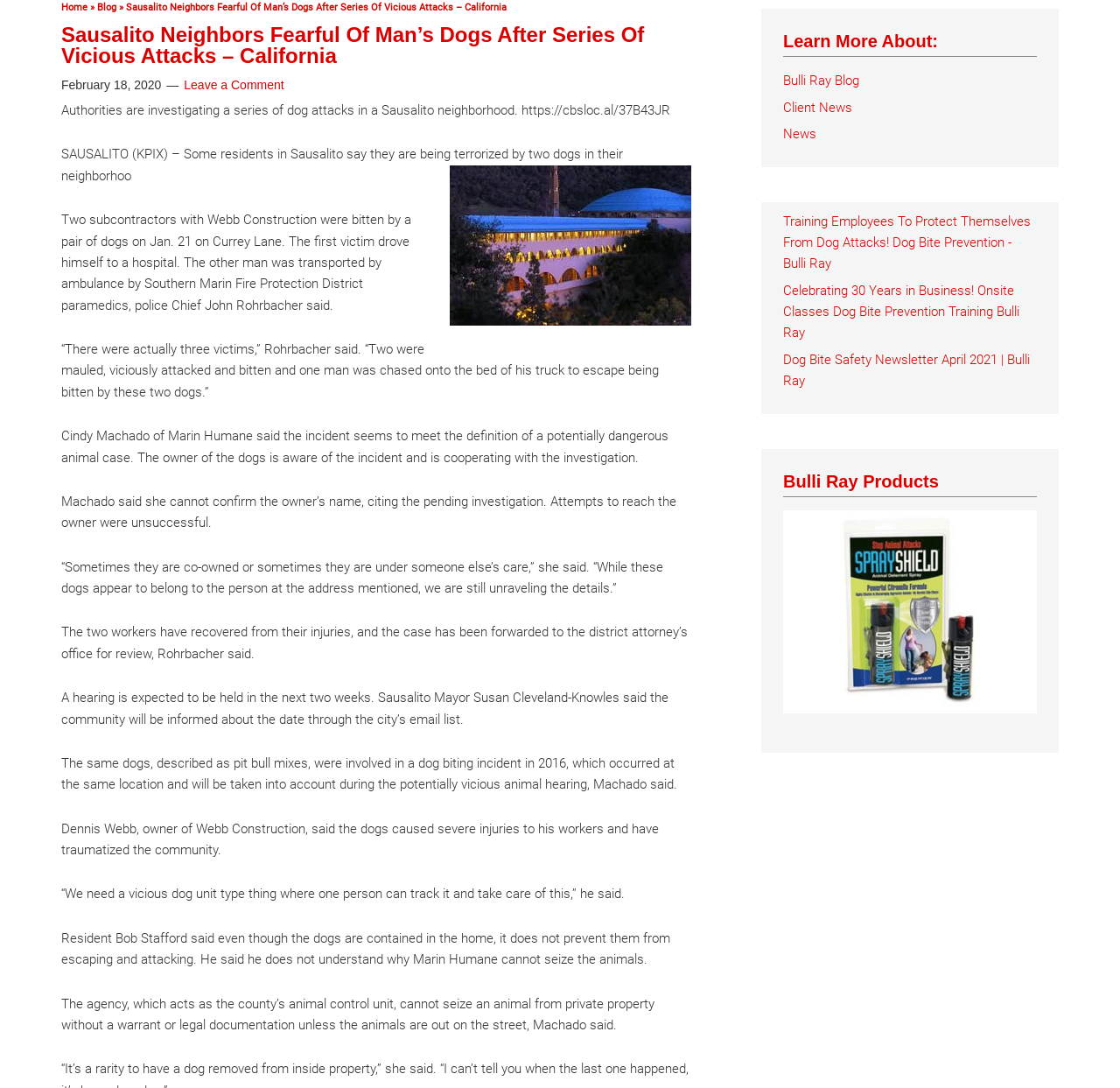Using the description "News", locate and provide the bounding box of the UI element.

[0.699, 0.116, 0.729, 0.13]